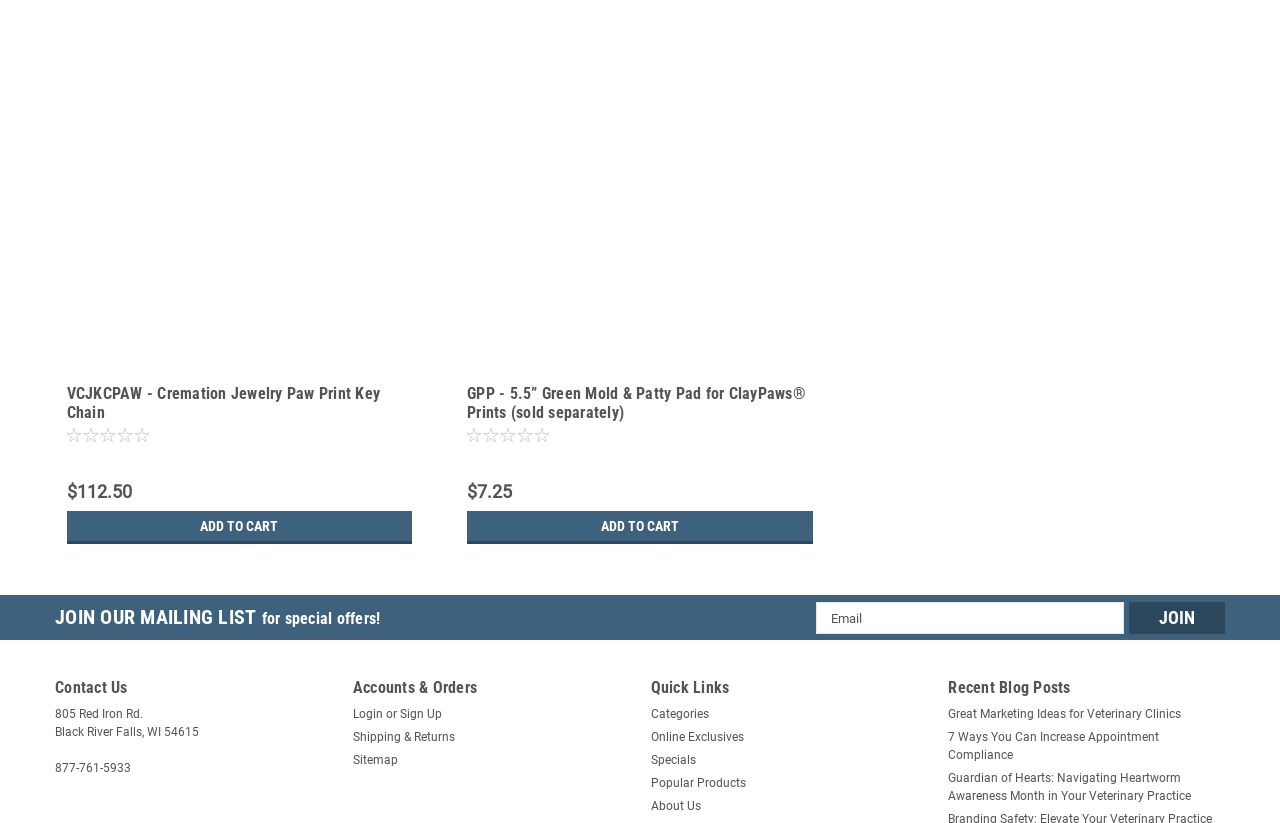Please predict the bounding box coordinates of the element's region where a click is necessary to complete the following instruction: "Click the 'NEXT' button". The coordinates should be represented by four float numbers between 0 and 1, i.e., [left, top, right, bottom].

None